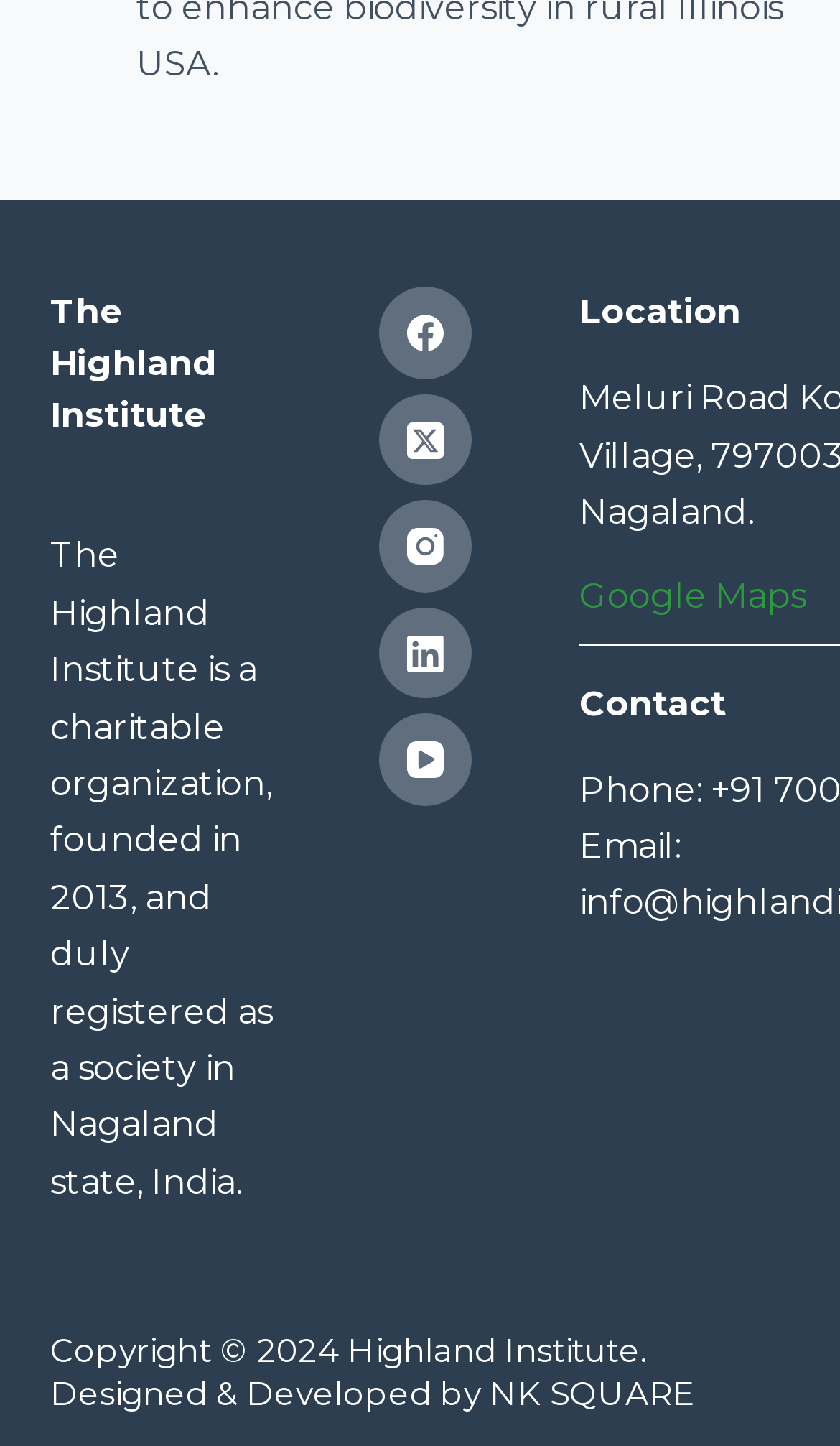Carefully examine the image and provide an in-depth answer to the question: How many social media links are available?

The social media links are located in the top-right section of the webpage, and there are five links in total, namely Facebook, Twitter, Instagram, LinkedIn, and YouTube.